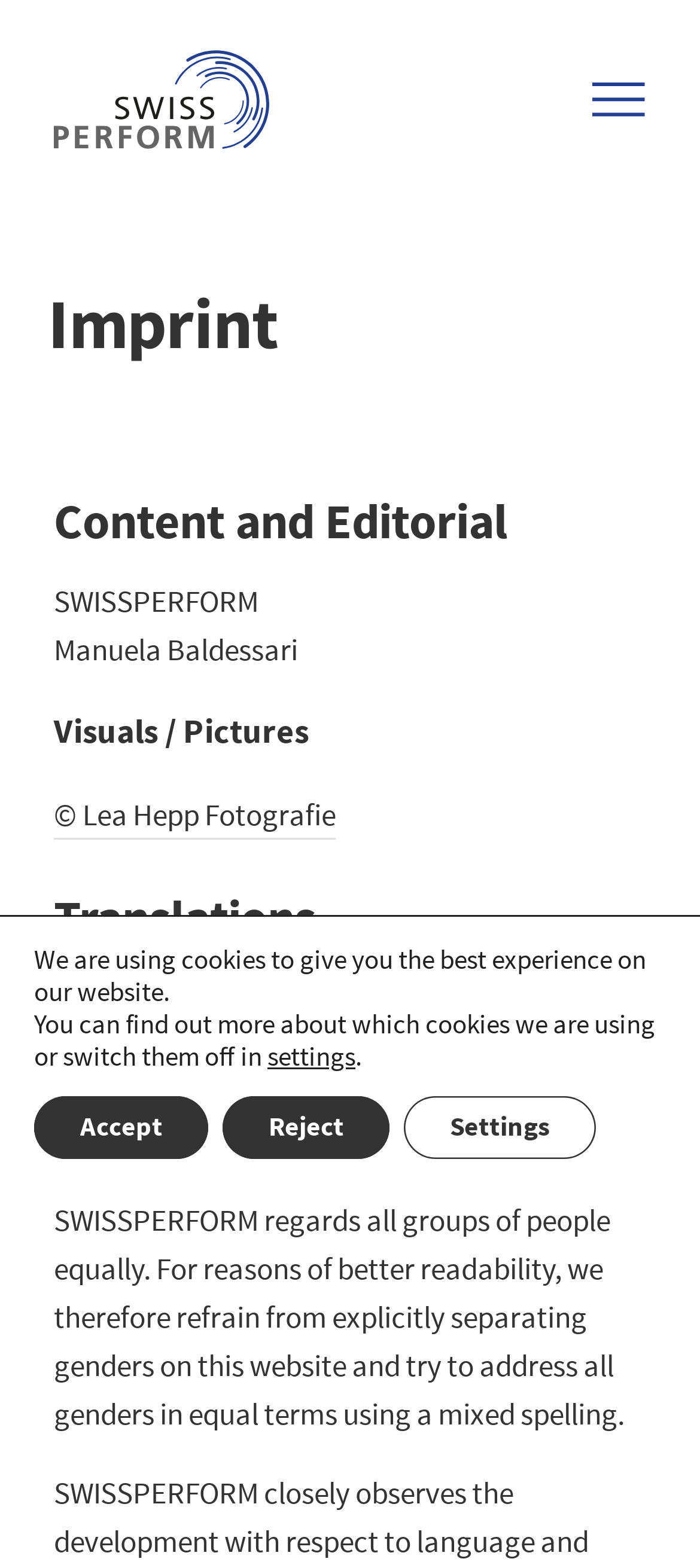Provide the bounding box coordinates of the section that needs to be clicked to accomplish the following instruction: "Visit the 'Discography form' page."

[0.0, 0.058, 0.8, 0.108]